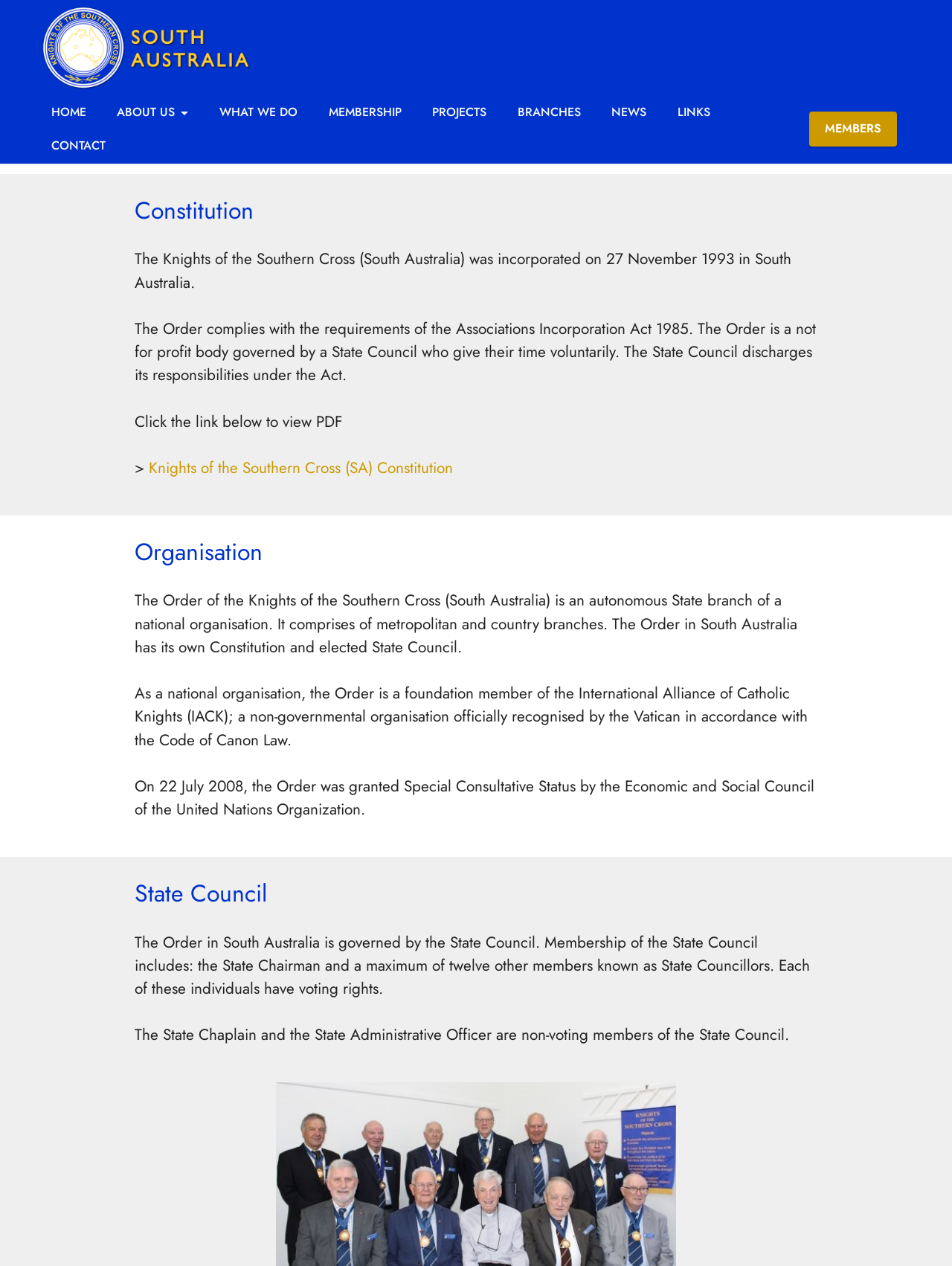Identify the bounding box coordinates of the section that should be clicked to achieve the task described: "Go to the HOME page".

[0.05, 0.081, 0.094, 0.096]